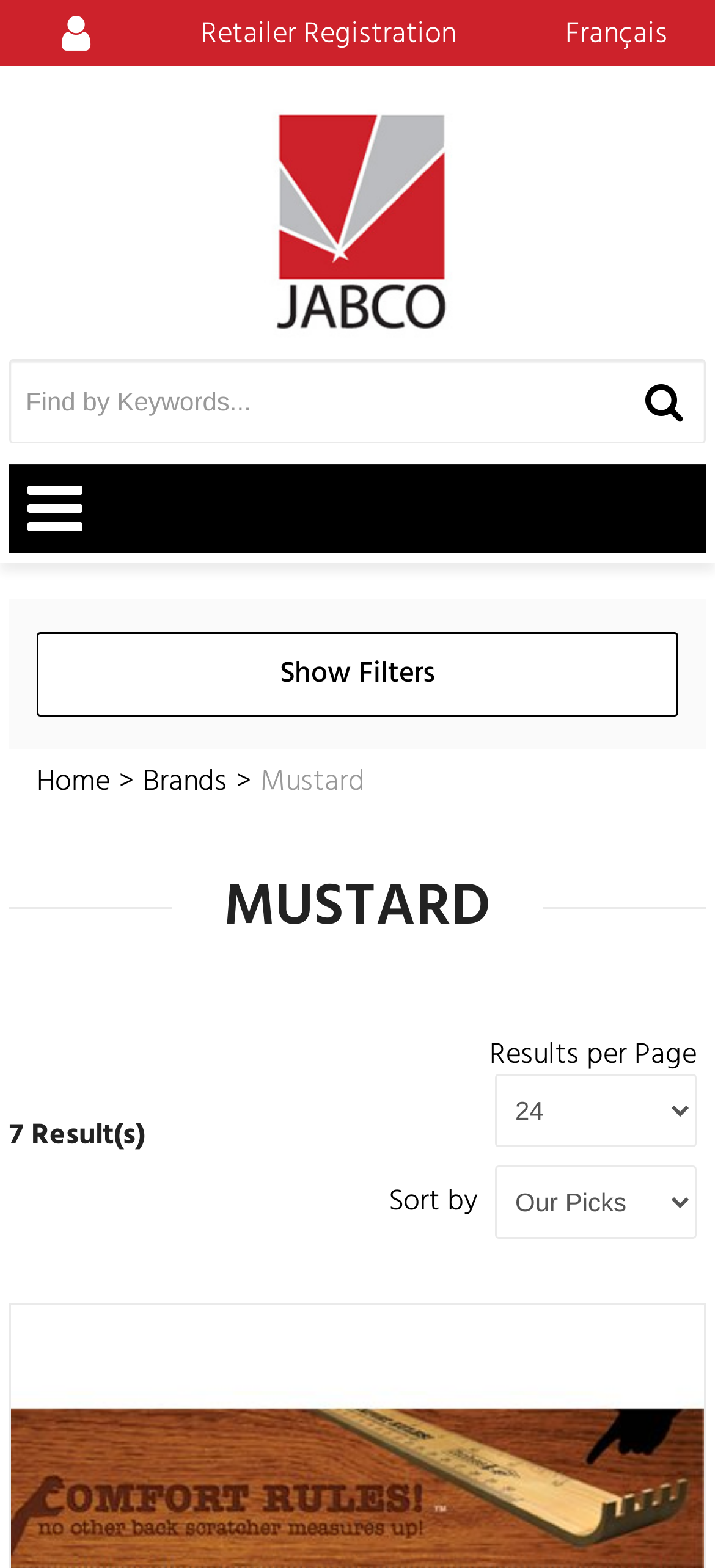Show the bounding box coordinates for the HTML element as described: "Retailer Registration".

[0.281, 0.006, 0.637, 0.037]